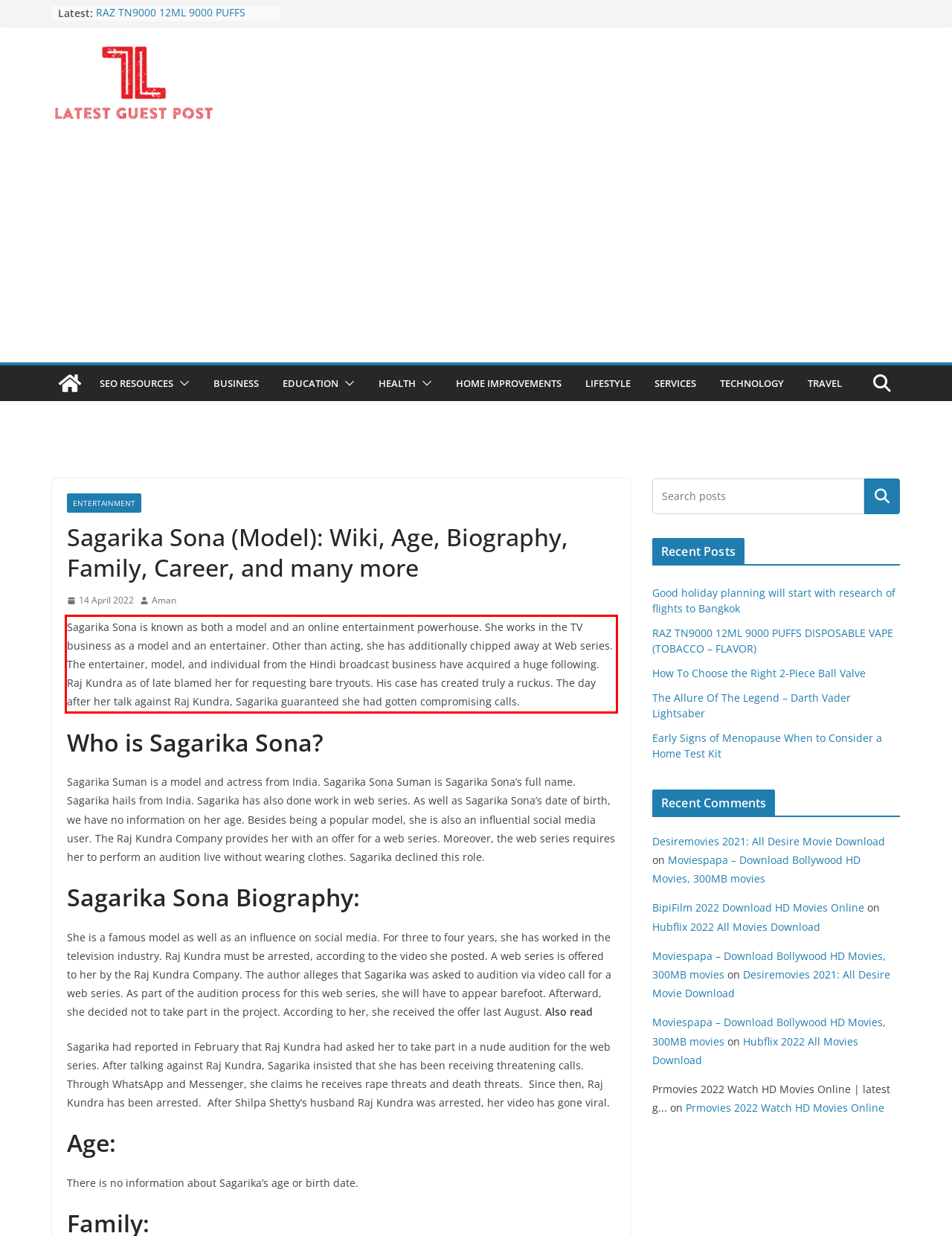Using the provided screenshot, read and generate the text content within the red-bordered area.

Sagarika Sona is known as both a model and an online entertainment powerhouse. She works in the TV business as a model and an entertainer. Other than acting, she has additionally chipped away at Web series. The entertainer, model, and individual from the Hindi broadcast business have acquired a huge following. Raj Kundra as of late blamed her for requesting bare tryouts. His case has created truly a ruckus. The day after her talk against Raj Kundra, Sagarika guaranteed she had gotten compromising calls.